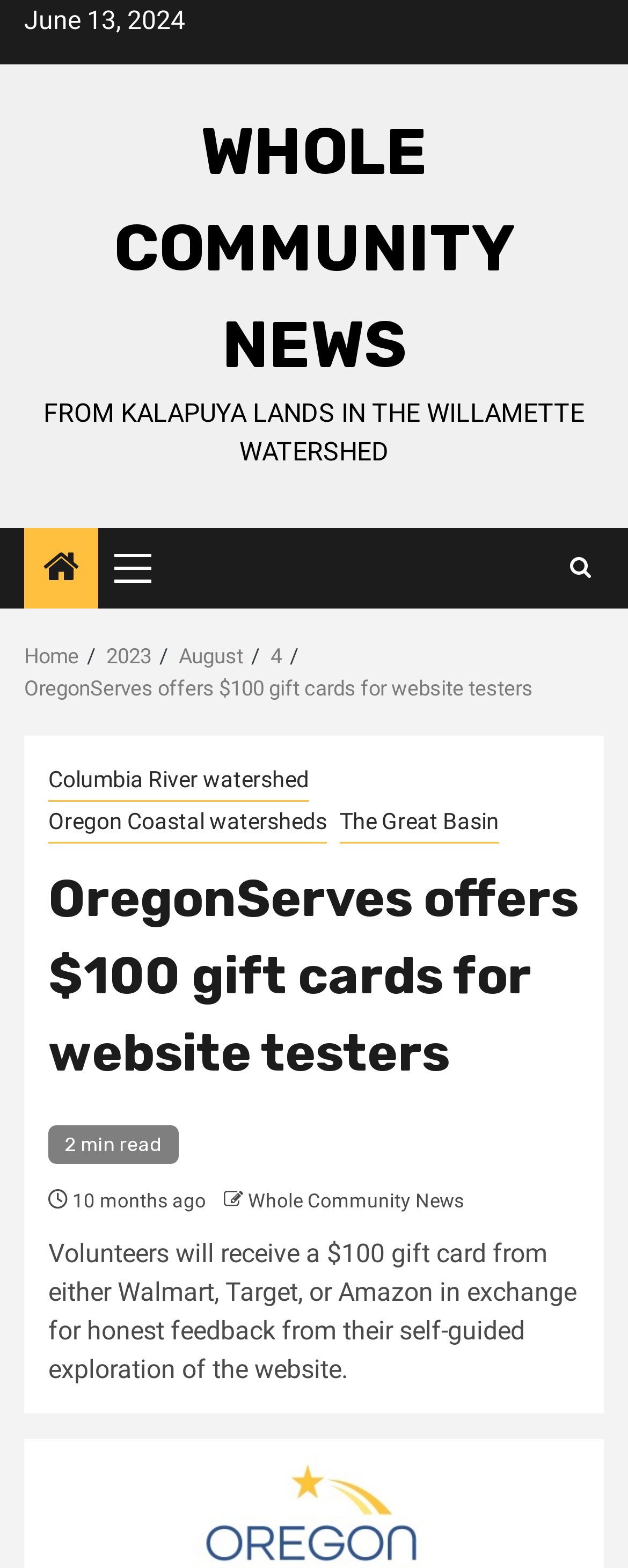Identify the bounding box coordinates for the element that needs to be clicked to fulfill this instruction: "Visit 'Whole Community News'". Provide the coordinates in the format of four float numbers between 0 and 1: [left, top, right, bottom].

[0.395, 0.759, 0.738, 0.773]